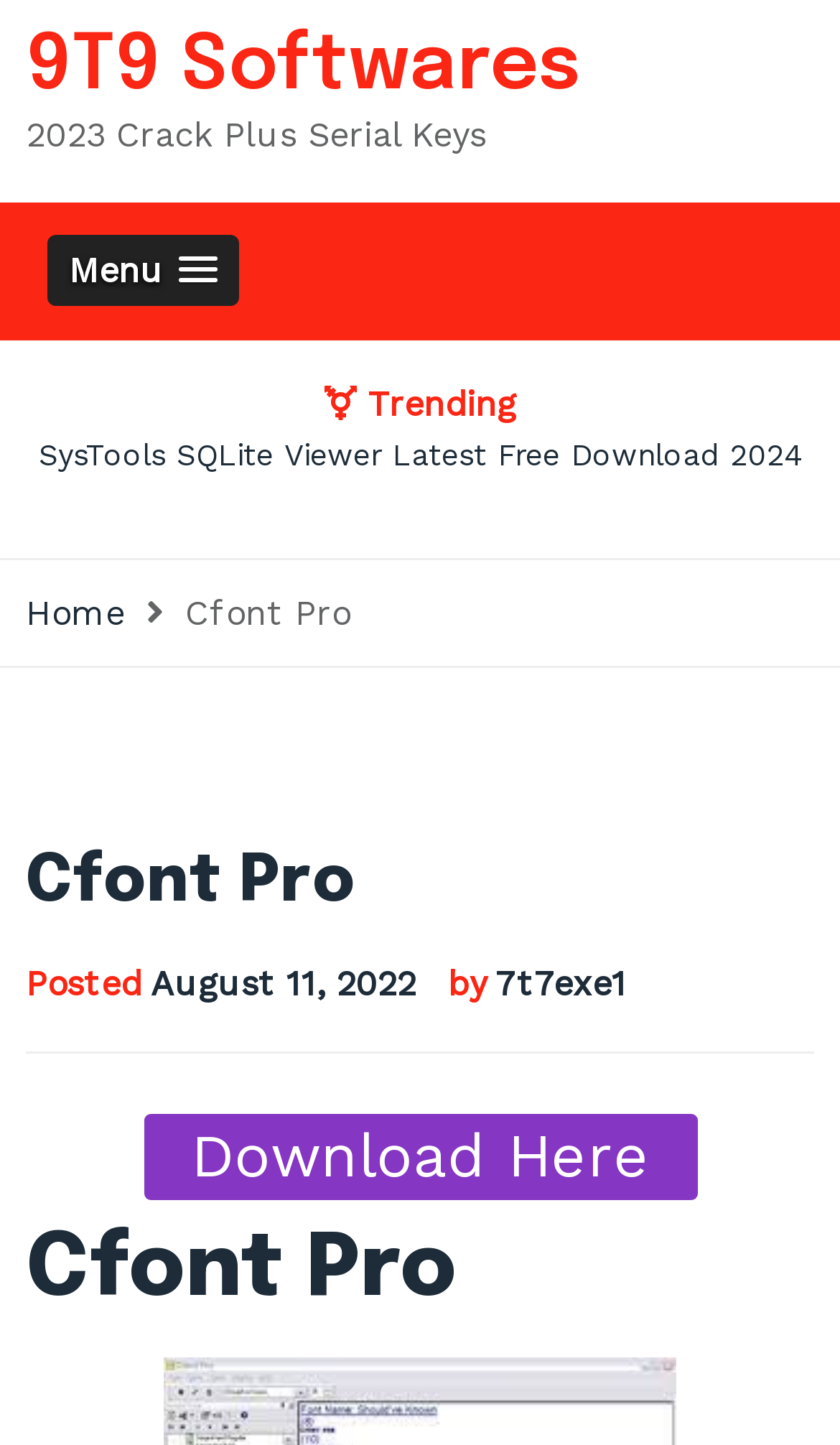Explain in detail what you observe on this webpage.

The webpage appears to be a software download page, specifically for Cfont Pro 2023 Crack Plus Serial Keys. At the top left, there is a heading "9T9 Softwares" with a link to the same name. Below it, there is a static text "2023 Crack Plus Serial Keys". 

On the top right, there is a button labeled "Menu" which has a popup menu. 

In the middle of the page, there is a section with a static text "Trending" and a link to "Storage Cleaner Pro for Windows 10 Latest Free Download 2024". 

Below the trending section, there is a sub-section dedicated to Cfont Pro, which includes a header, a static text "Cfont Pro", and a heading "Cfont Pro". Within this sub-section, there is a posted date "August 11, 2022" and the author's name "7t7exe1". 

At the bottom of the Cfont Pro sub-section, there is a prominent button "Download Here". 

Finally, at the very bottom of the page, there is another heading "Cfont Pro".